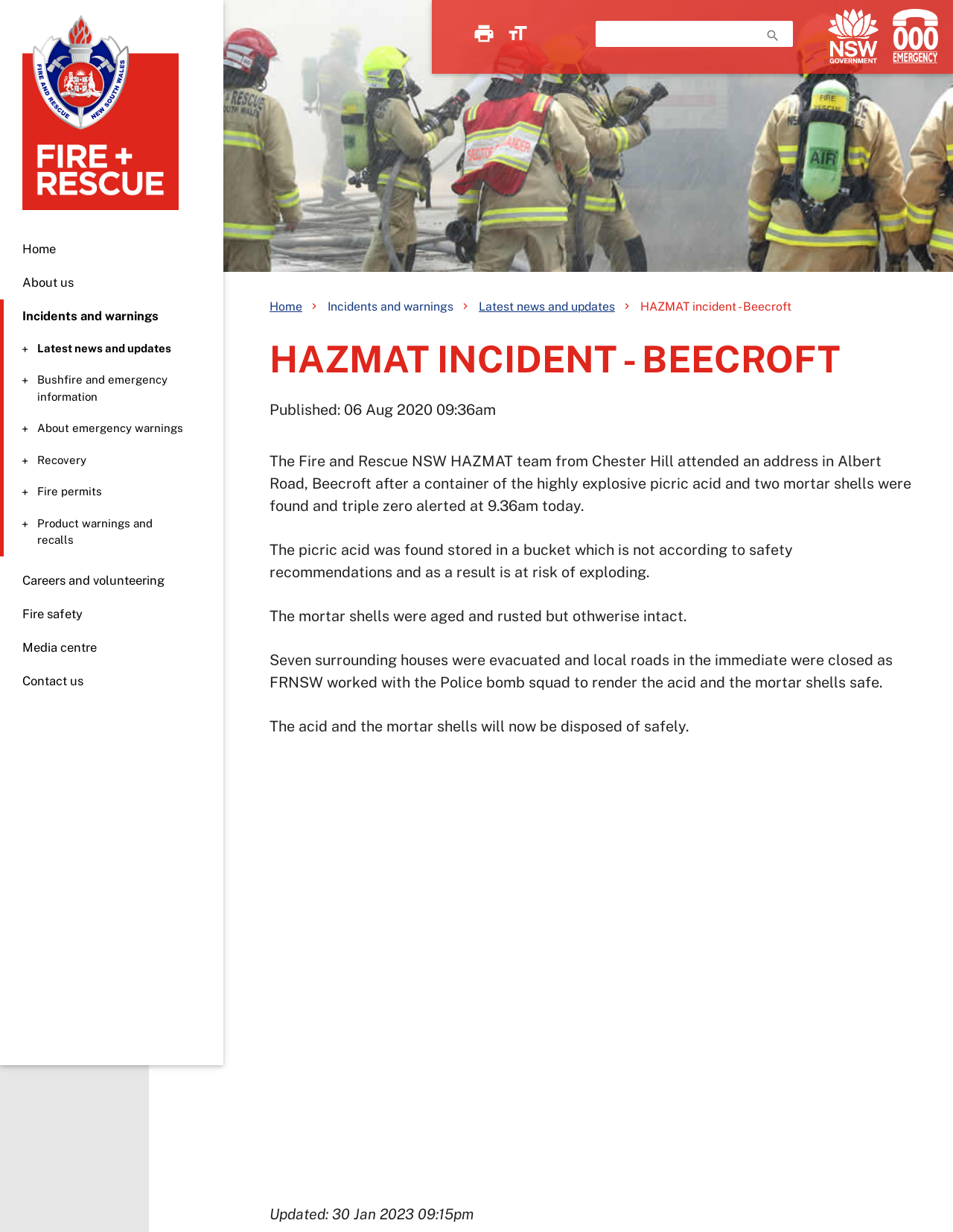Identify the bounding box coordinates for the region of the element that should be clicked to carry out the instruction: "Read latest news and updates". The bounding box coordinates should be four float numbers between 0 and 1, i.e., [left, top, right, bottom].

[0.004, 0.276, 0.227, 0.29]